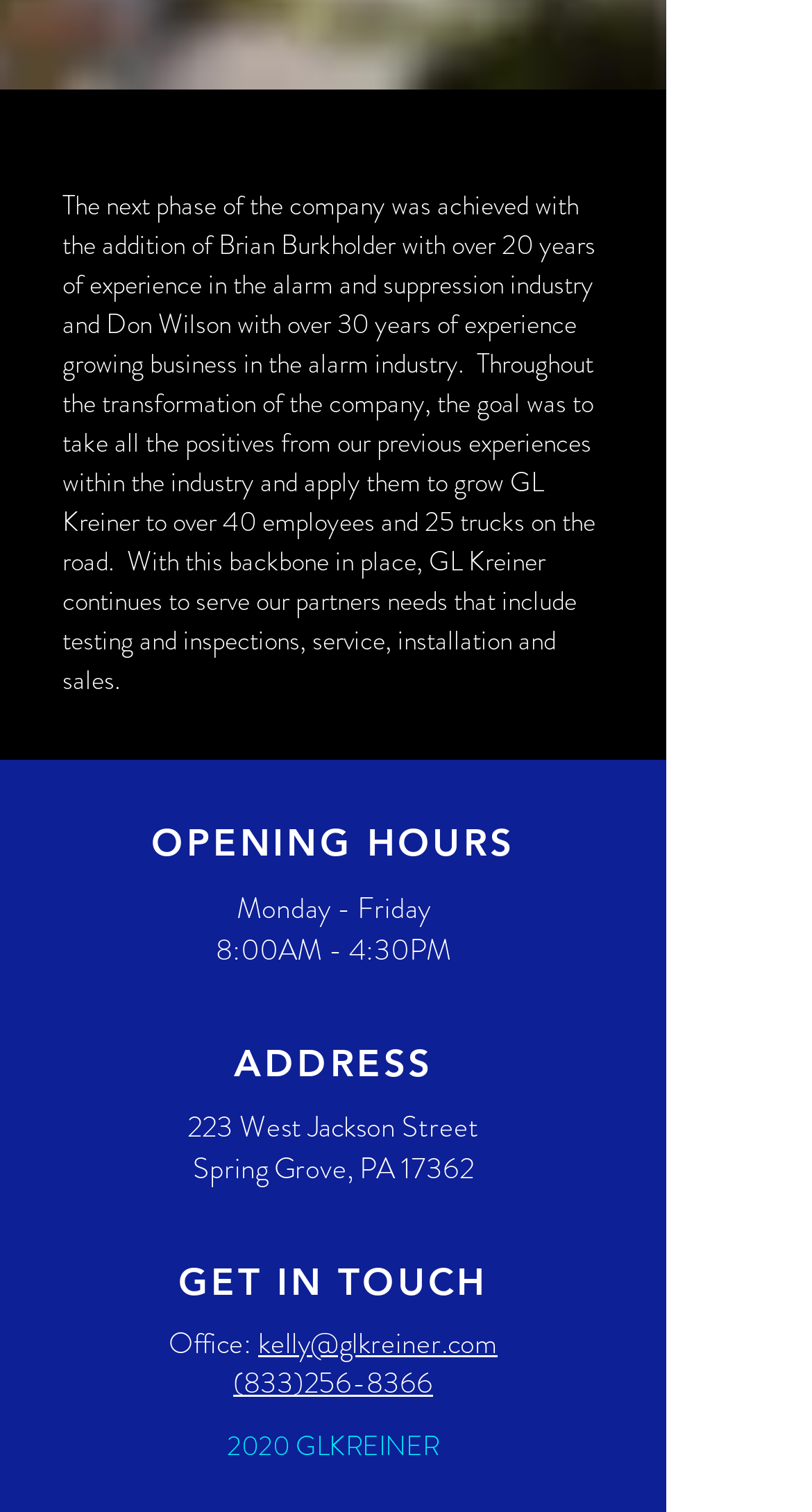What are the company's office hours?
Use the image to give a comprehensive and detailed response to the question.

I found the office hours by looking at the 'OPENING HOURS' section, which is located above the 'ADDRESS' section. The hours are written in a static text element with the coordinates [0.265, 0.614, 0.555, 0.642].